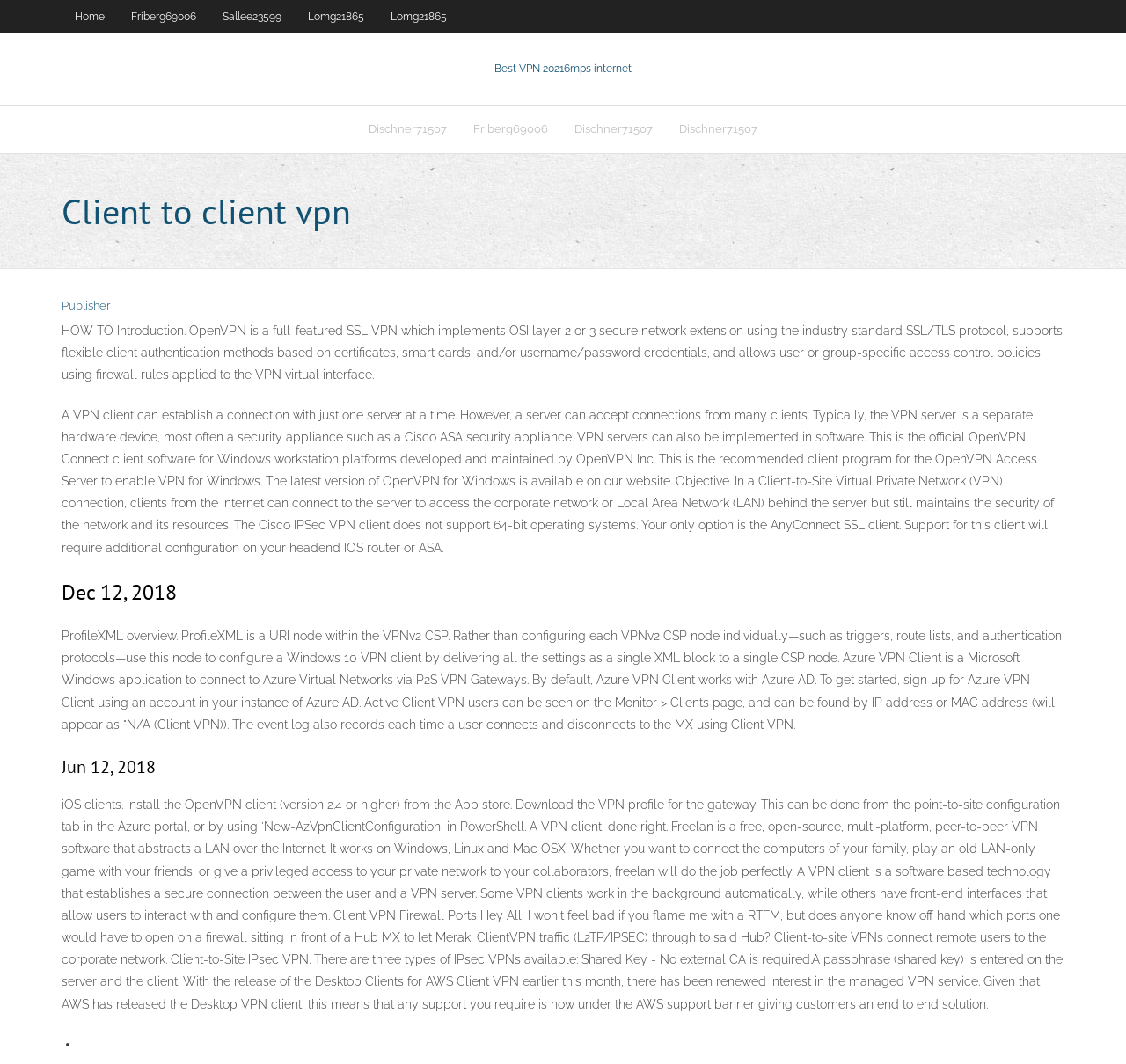Locate the bounding box coordinates of the segment that needs to be clicked to meet this instruction: "Search for something".

None